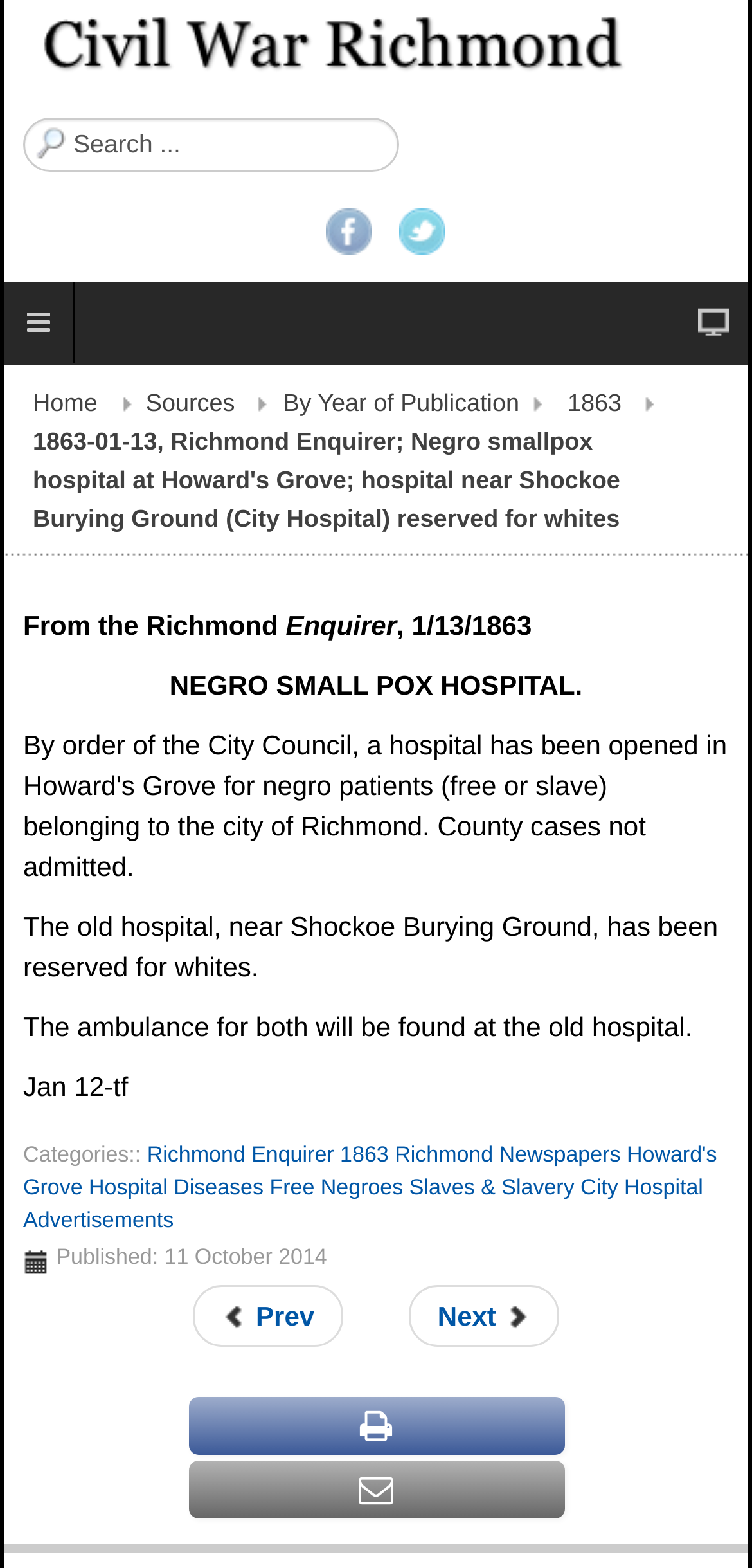From the image, can you give a detailed response to the question below:
What is the name of the hospital mentioned in the article?

The answer can be found by looking at the link element with the text 'Howard's Grove Hospital', which suggests that the name of the hospital mentioned in the article is 'Howard's Grove Hospital'.